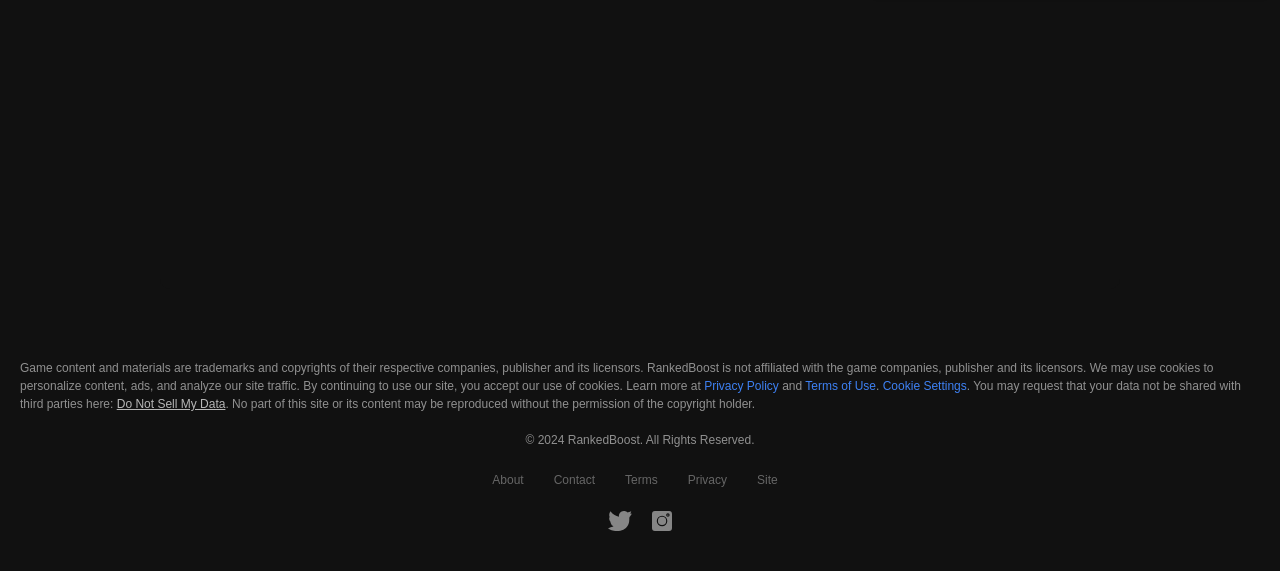From the webpage screenshot, predict the bounding box of the UI element that matches this description: "Terms of Use".

[0.629, 0.664, 0.684, 0.688]